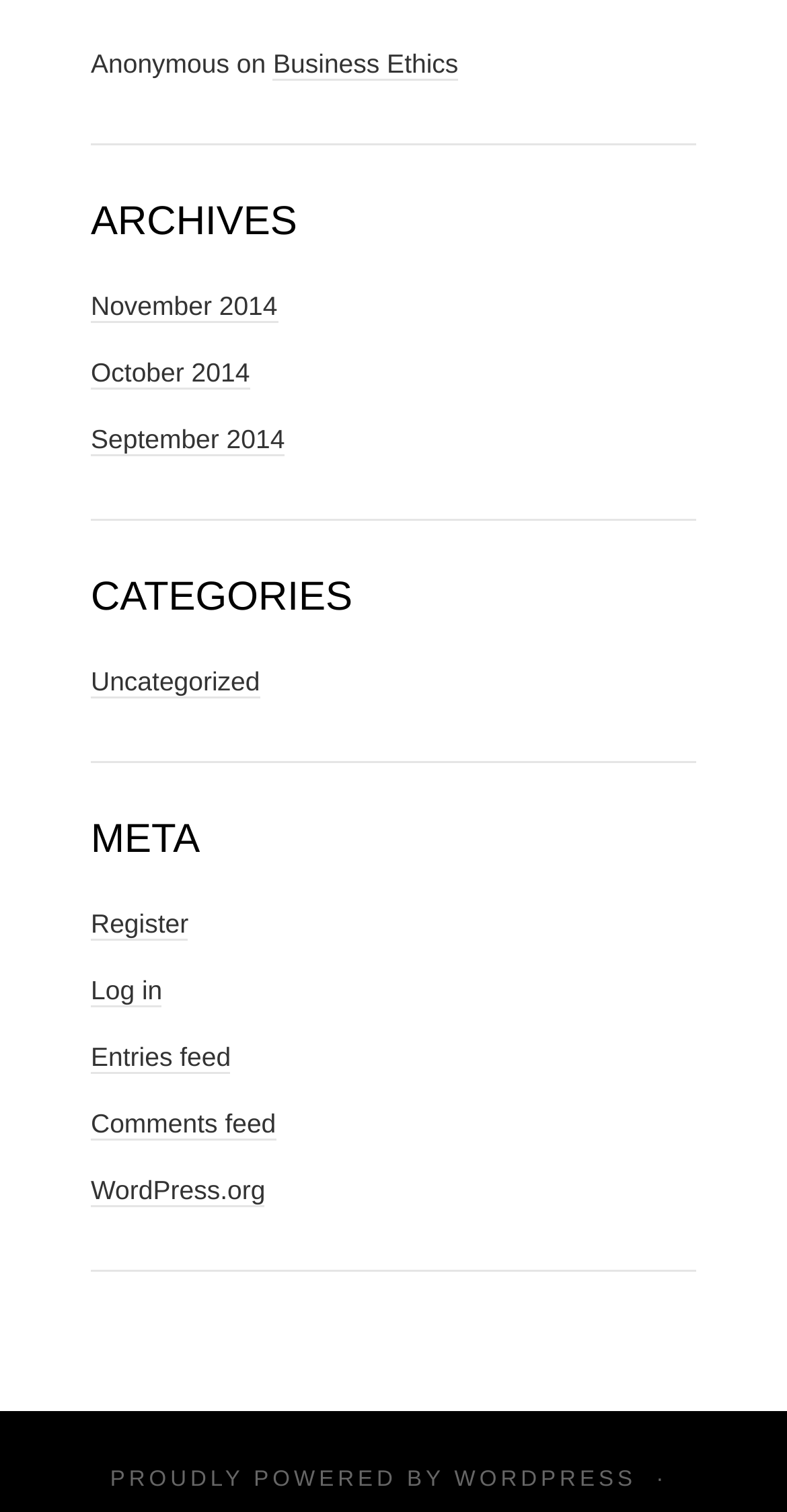Please identify the bounding box coordinates of the clickable region that I should interact with to perform the following instruction: "view archives". The coordinates should be expressed as four float numbers between 0 and 1, i.e., [left, top, right, bottom].

[0.115, 0.126, 0.885, 0.166]